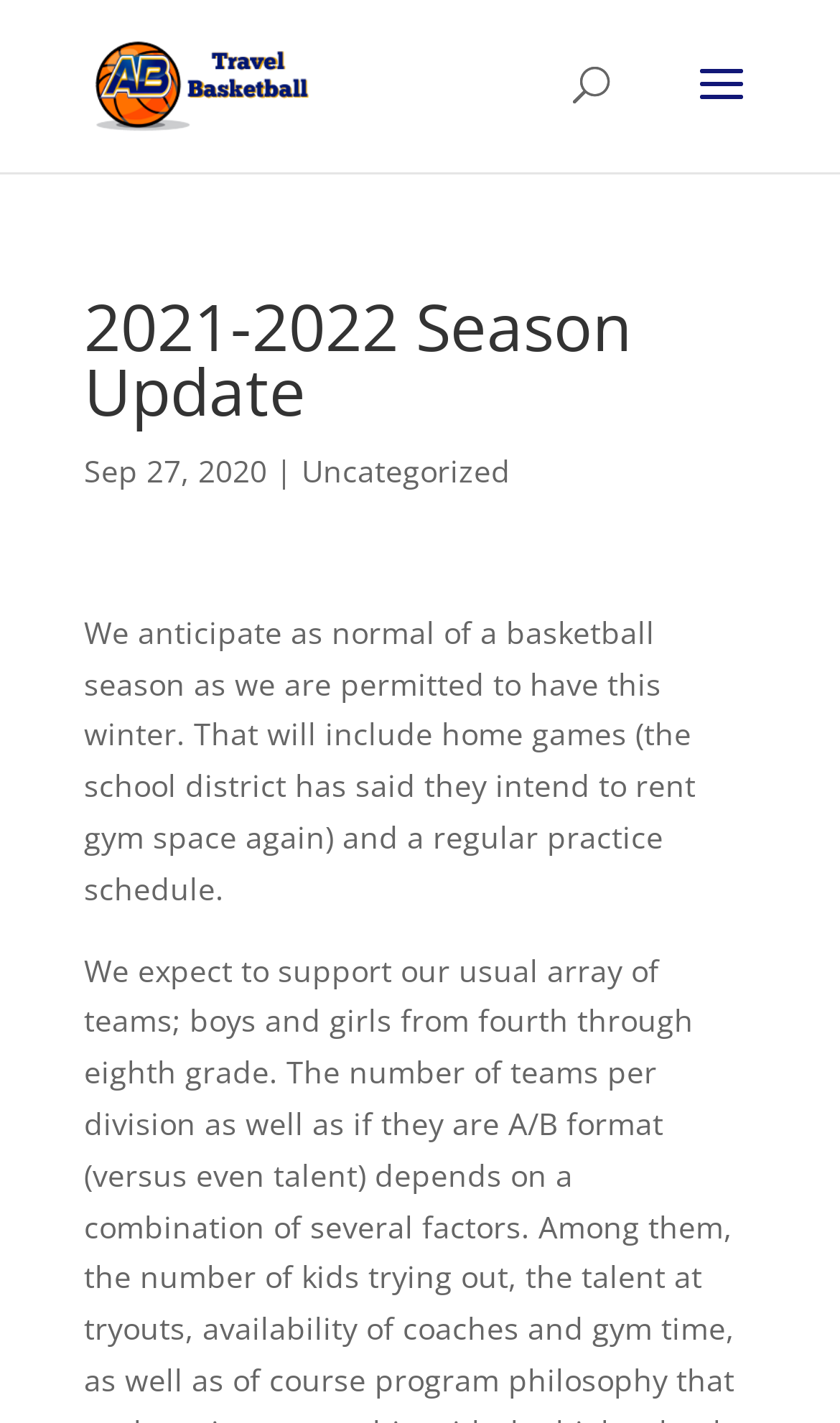What is the expected format of the basketball season?
Please provide a single word or phrase as your answer based on the screenshot.

Normal season